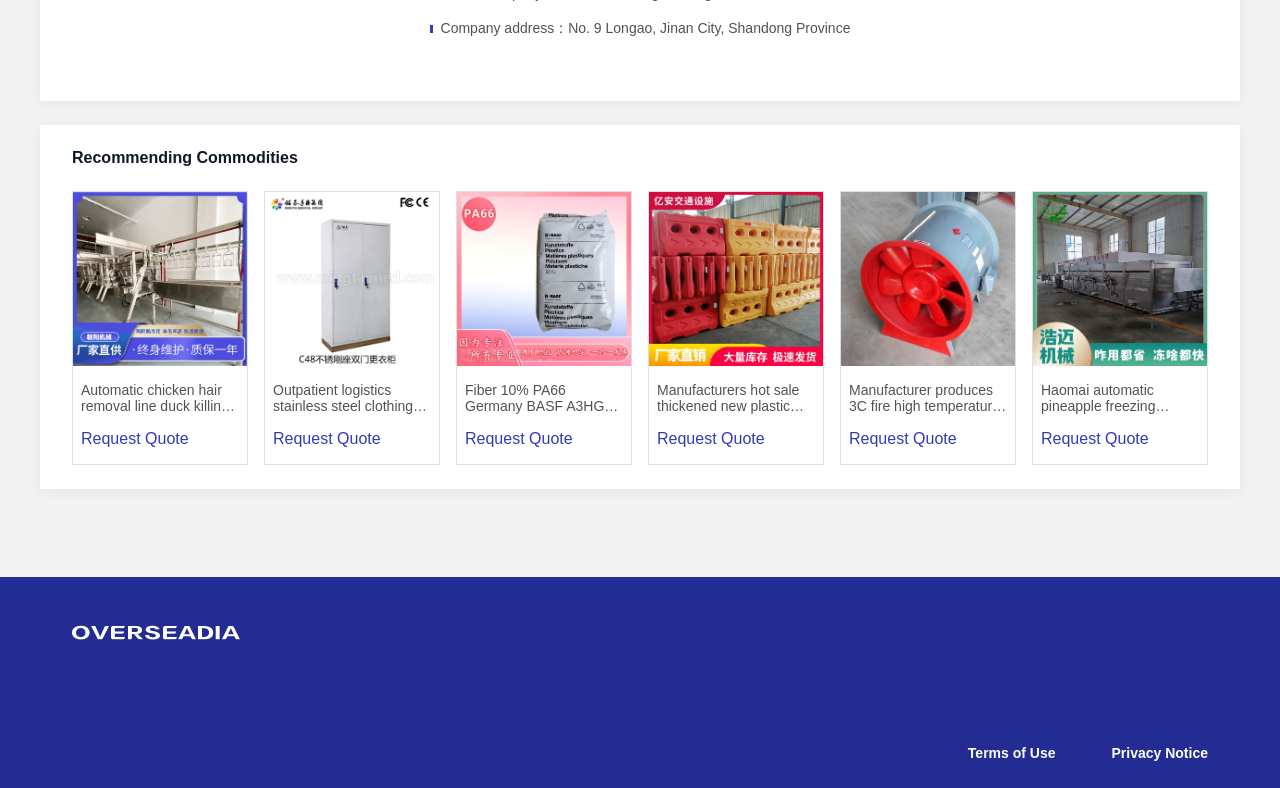Could you provide the bounding box coordinates for the portion of the screen to click to complete this instruction: "Learn more about the fiber 10% PA66 Germany BASF A3HG2 insulation oil resistant"?

[0.356, 0.243, 0.494, 0.59]